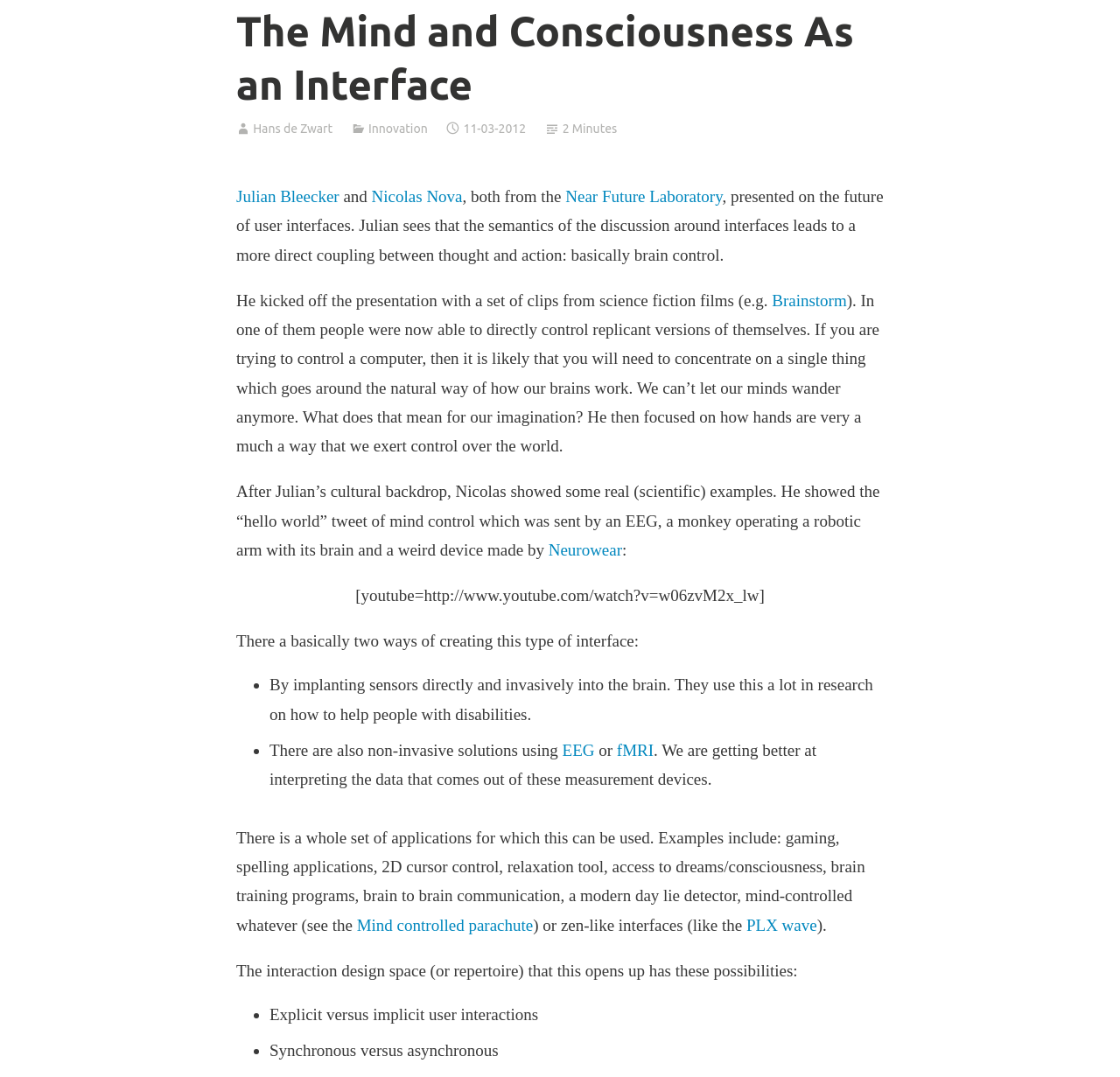Locate the bounding box coordinates for the element described below: "Julian Bleecker". The coordinates must be four float values between 0 and 1, formatted as [left, top, right, bottom].

[0.211, 0.174, 0.303, 0.191]